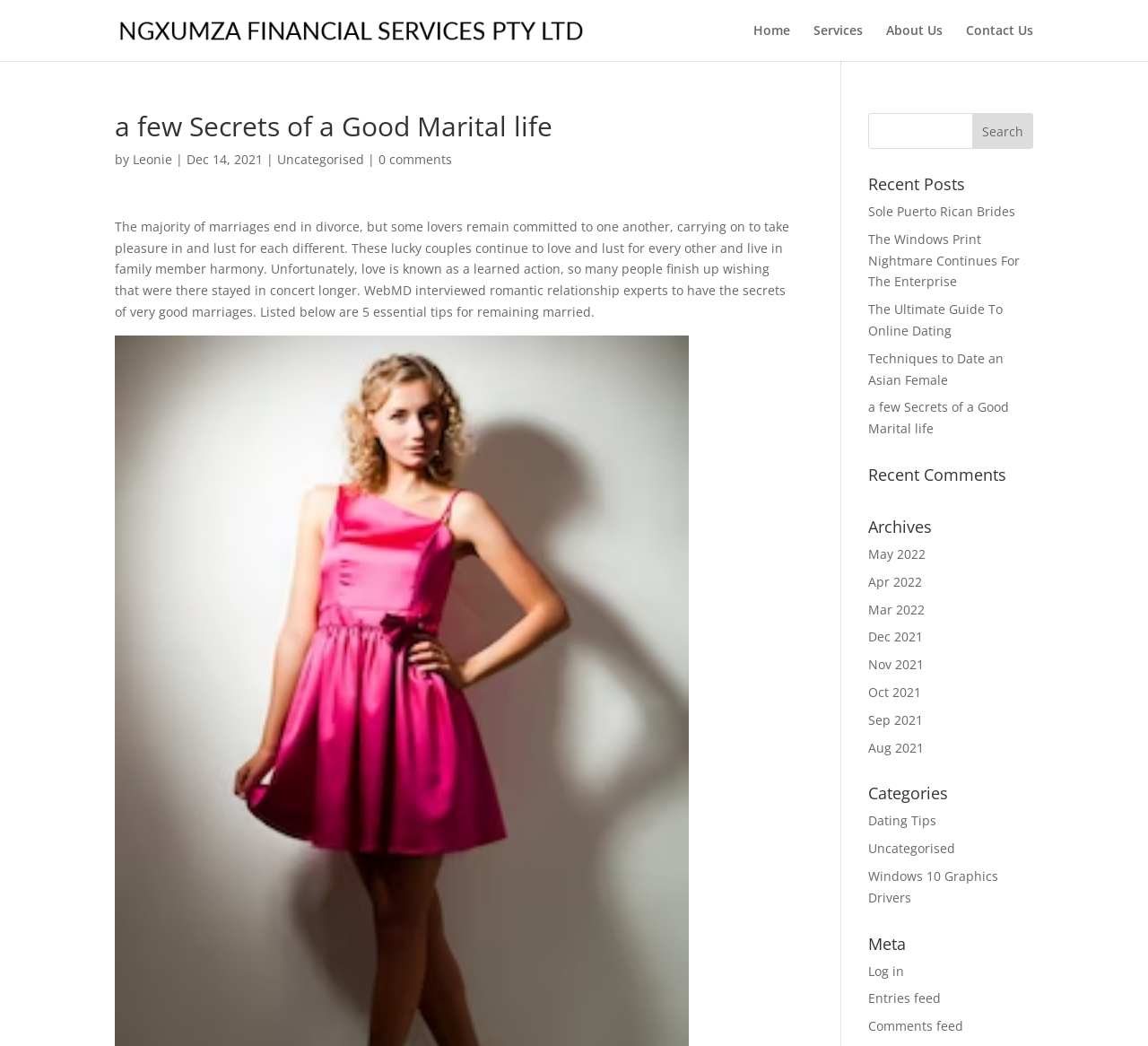Kindly determine the bounding box coordinates for the area that needs to be clicked to execute this instruction: "Search for something".

[0.756, 0.108, 0.9, 0.142]